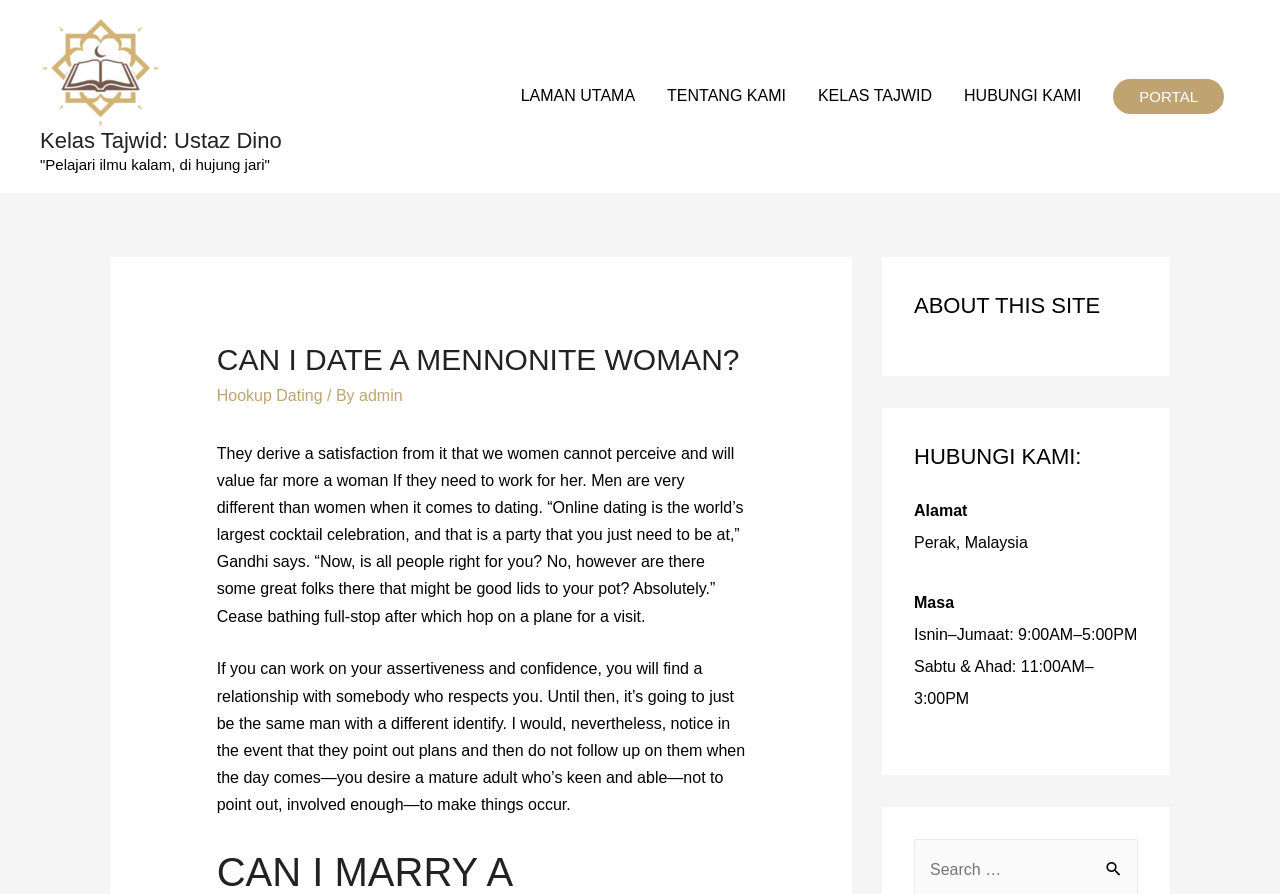Can you provide the bounding box coordinates for the element that should be clicked to implement the instruction: "Visit 'HOOKUP DATING'"?

[0.169, 0.433, 0.252, 0.452]